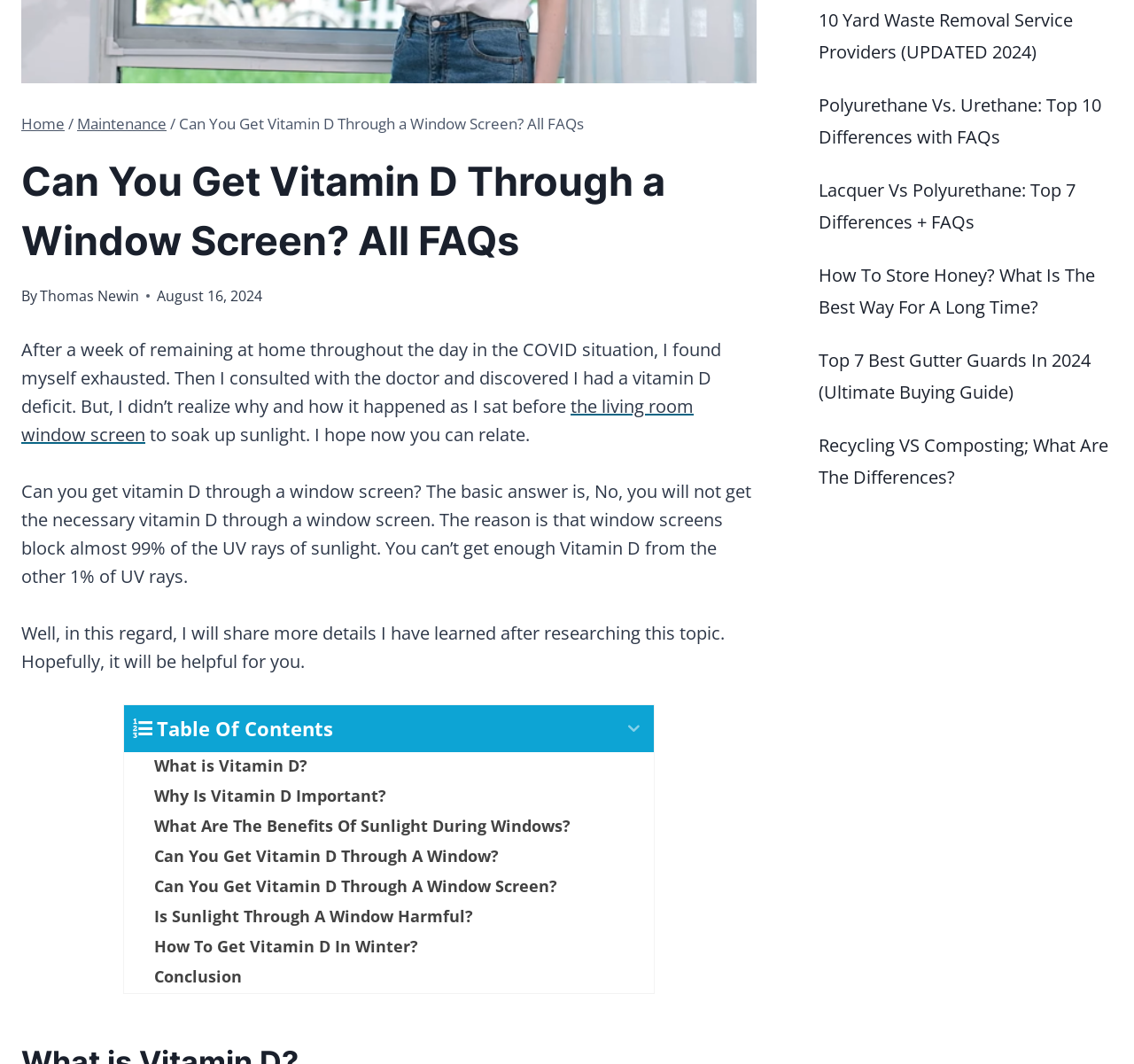Determine the bounding box coordinates of the UI element described below. Use the format (top-left x, top-left y, bottom-right x, bottom-right y) with floating point numbers between 0 and 1: Migration API TryOut guide

None